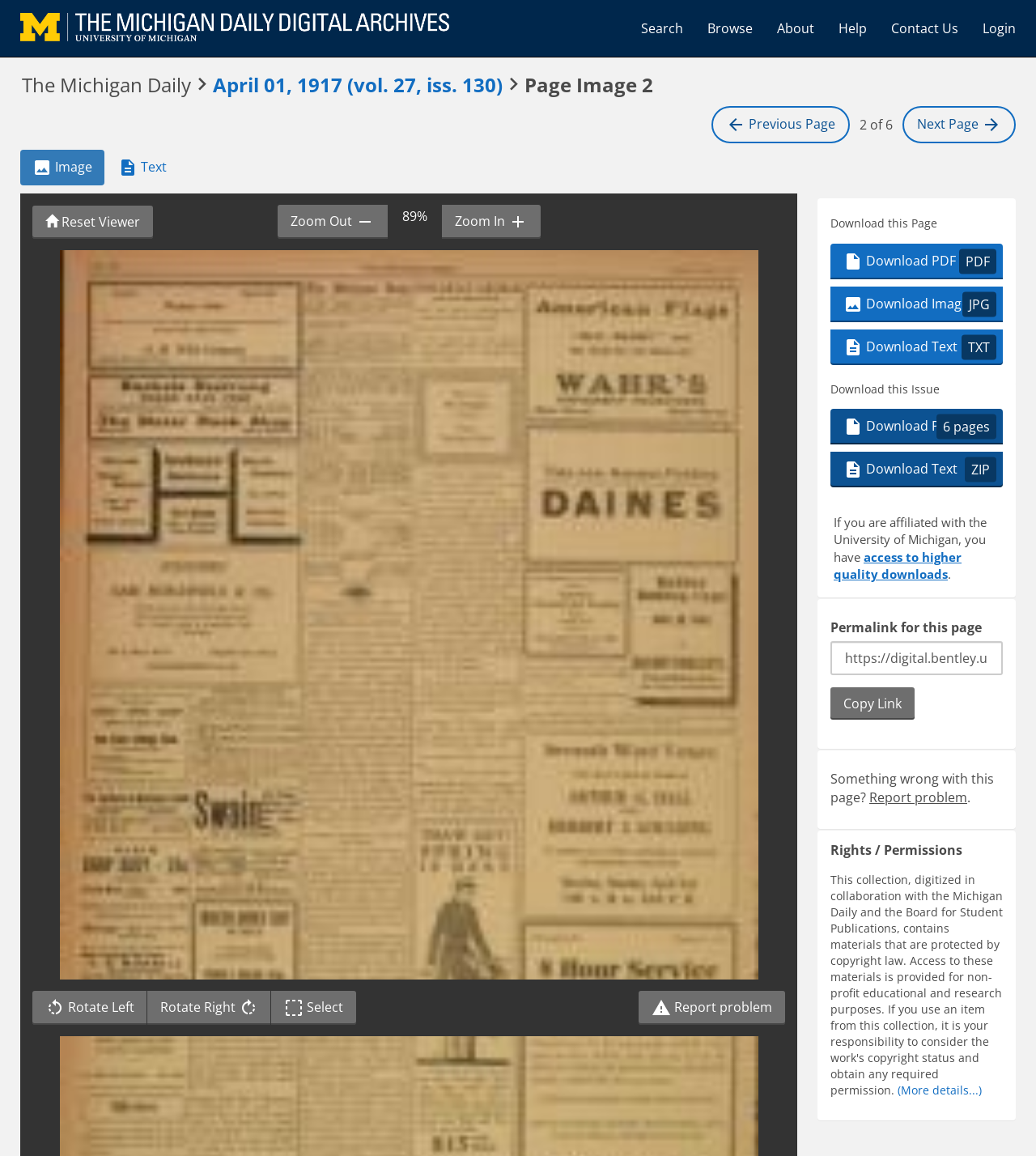Identify the bounding box coordinates of the area you need to click to perform the following instruction: "Go to the previous page".

[0.687, 0.092, 0.82, 0.124]